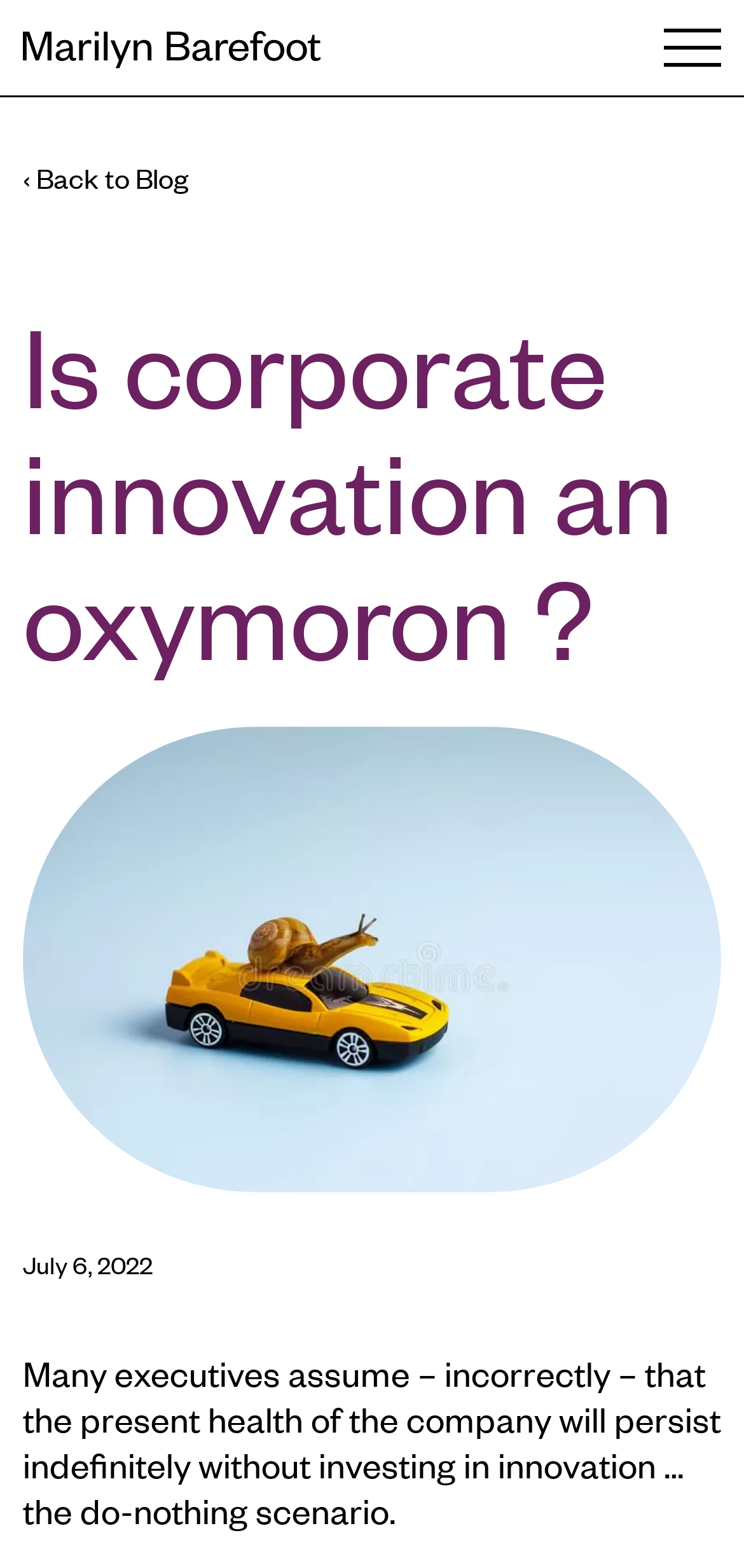What is the purpose of the '‹ Back to Blog' link?
Use the image to answer the question with a single word or phrase.

To go back to the blog